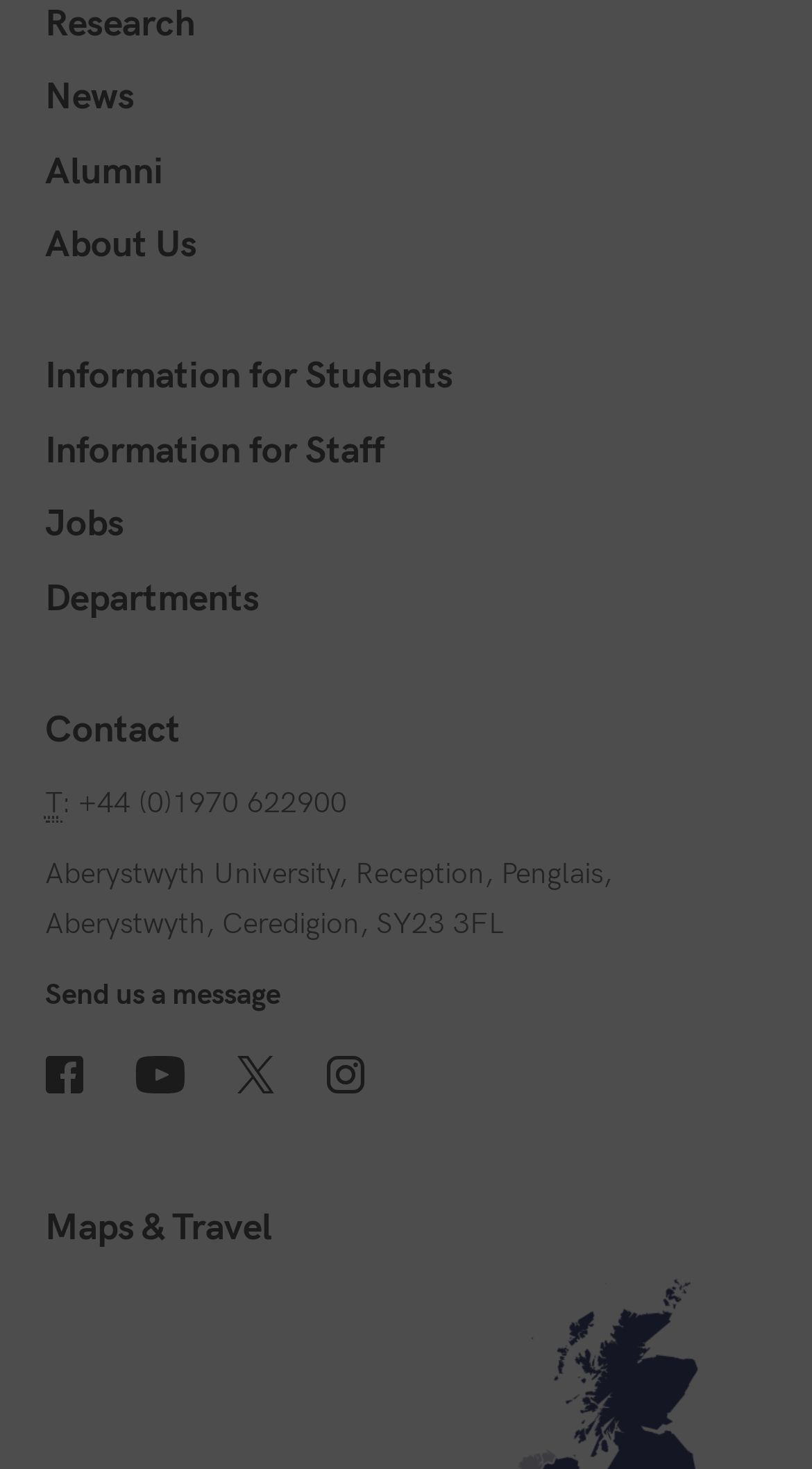What is the phone number of Aberystwyth University?
Please provide a comprehensive and detailed answer to the question.

I found the phone number by looking at the static text element that contains the phone number, which is located below the 'Telephone' abbreviation.